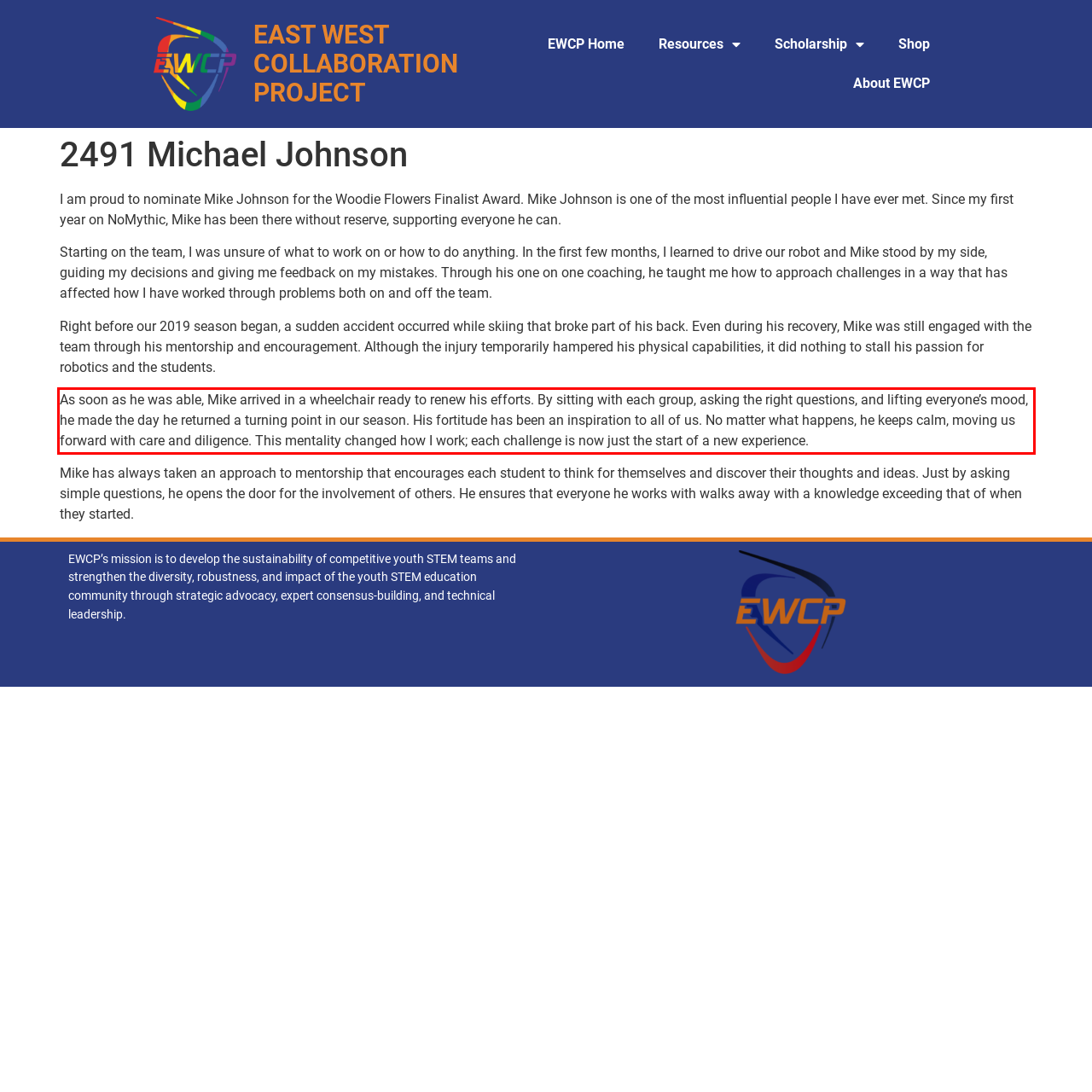Please examine the screenshot of the webpage and read the text present within the red rectangle bounding box.

As soon as he was able, Mike arrived in a wheelchair ready to renew his efforts. By sitting with each group, asking the right questions, and lifting everyone’s mood, he made the day he returned a turning point in our season. His fortitude has been an inspiration to all of us. No matter what happens, he keeps calm, moving us forward with care and diligence. This mentality changed how I work; each challenge is now just the start of a new experience.